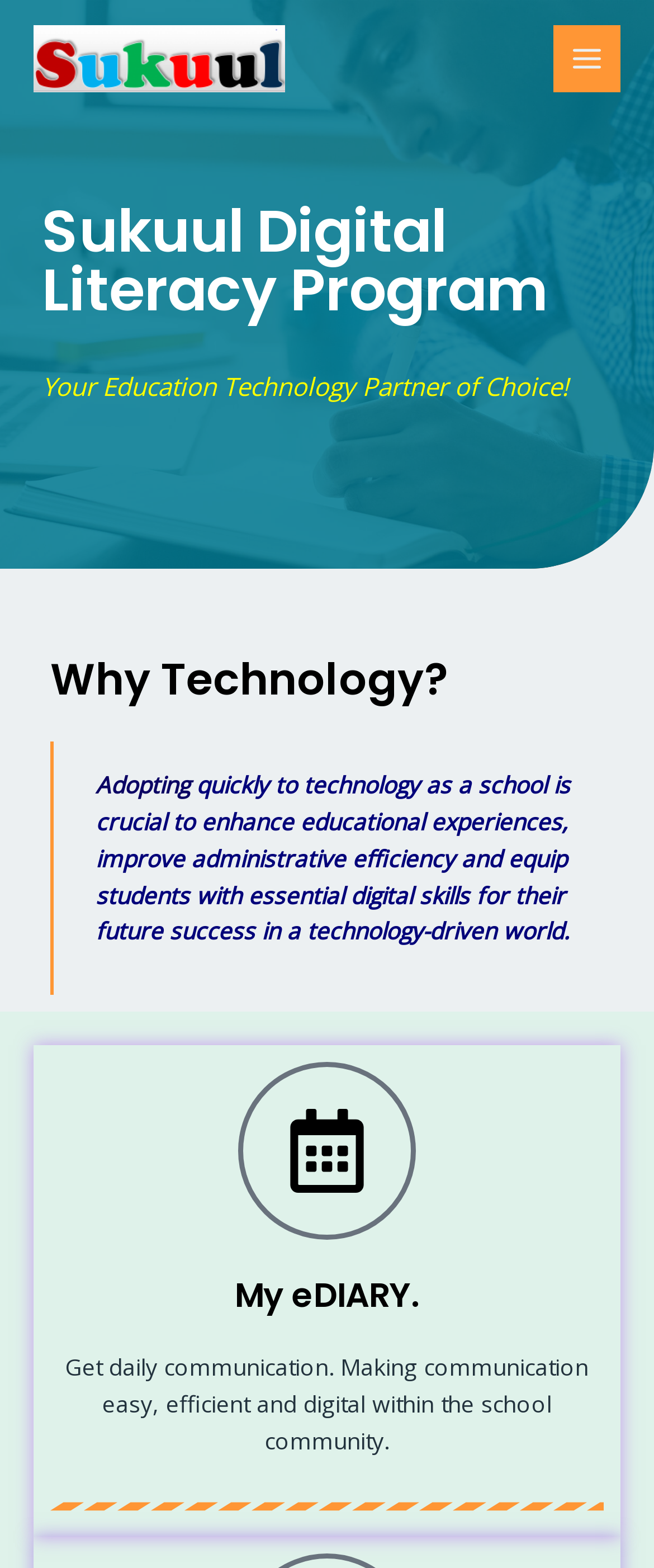What is the main menu button?
Can you provide a detailed and comprehensive answer to the question?

The main menu button can be found at the top right corner of the webpage, with the text 'MAIN MENU' and an image element next to it. The button is currently not expanded.